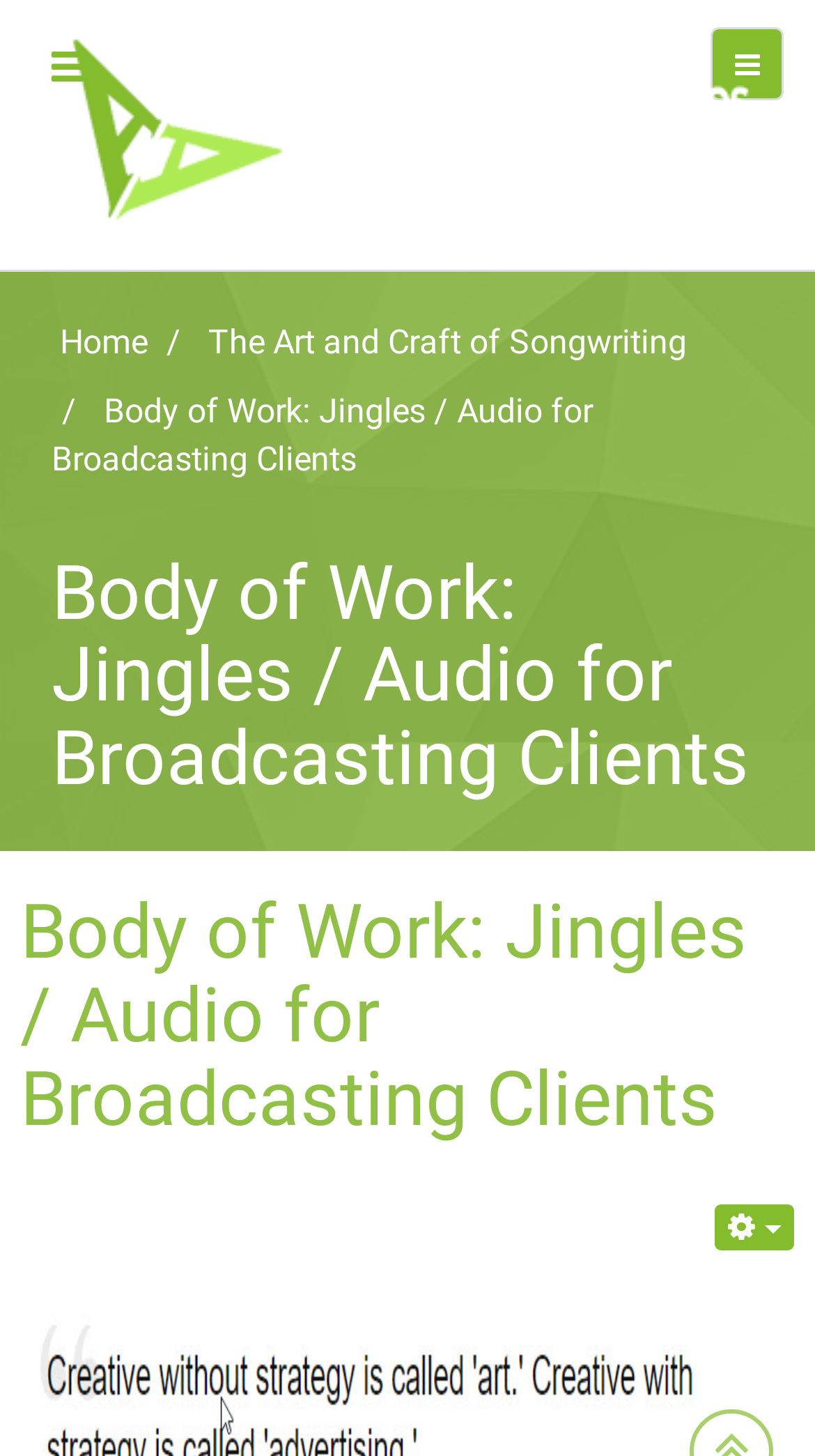Illustrate the webpage thoroughly, mentioning all important details.

The webpage appears to be a portfolio or showcase of a creative studio's work, specifically focused on jingles and audio for broadcasting clients. At the top left of the page, there is a logo image and a link to "AdmaginationCreativeStudios". 

Below the logo, there are two buttons with identical icons, one located at the top right and the other at the top left. These buttons may be used for navigation or other interactive purposes.

The main navigation menu is located at the top center of the page, consisting of two links: "Home" and "The Art and Craft of Songwriting". 

Below the navigation menu, there is a large heading that reads "Body of Work: Jingles / Audio for Broadcasting Clients", which is repeated as a static text element and a heading element. This heading takes up a significant portion of the page, spanning from the left to the right side.

Further down the page, there is a section with a header that contains another instance of the same heading, "Body of Work: Jingles / Audio for Broadcasting Clients". This section also includes a link with the same text. At the bottom right of this section, there is a link with an icon.

Overall, the webpage appears to be a showcase of the studio's work, with a focus on jingles and audio for broadcasting clients, and provides navigation options to explore more content.